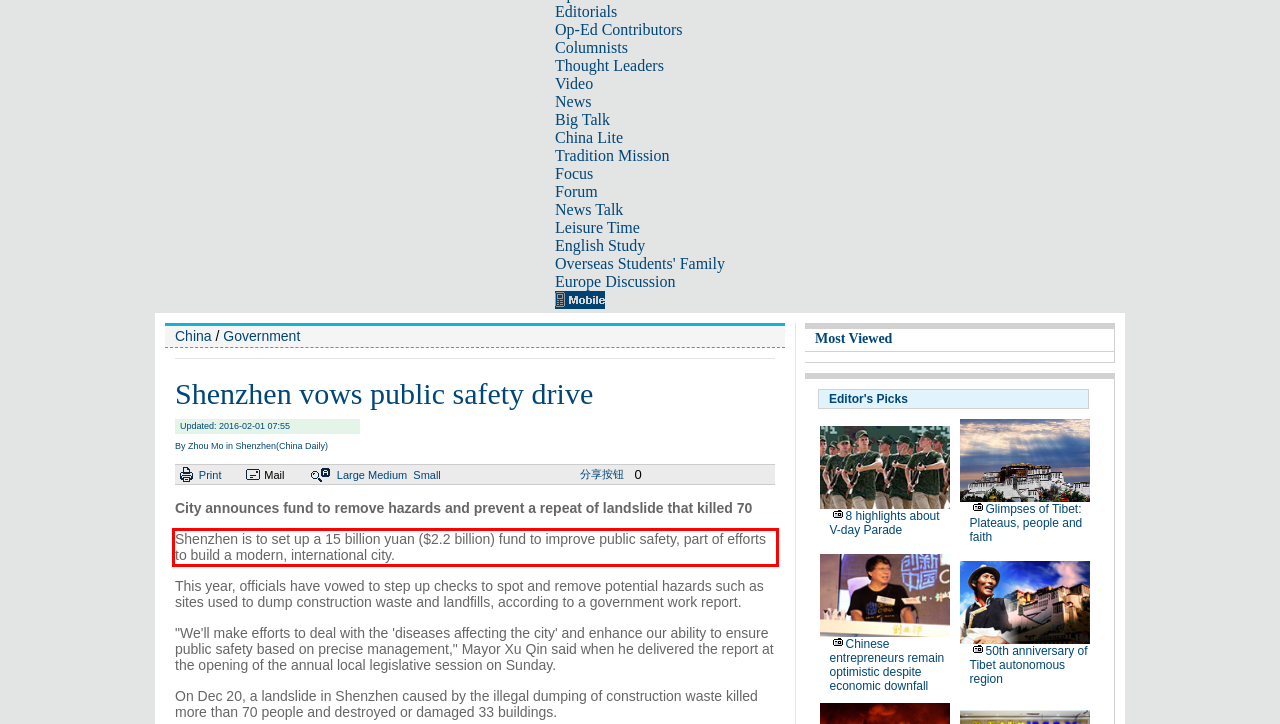You have a screenshot of a webpage with a red bounding box. Use OCR to generate the text contained within this red rectangle.

Shenzhen is to set up a 15 billion yuan ($2.2 billion) fund to improve public safety, part of efforts to build a modern, international city.